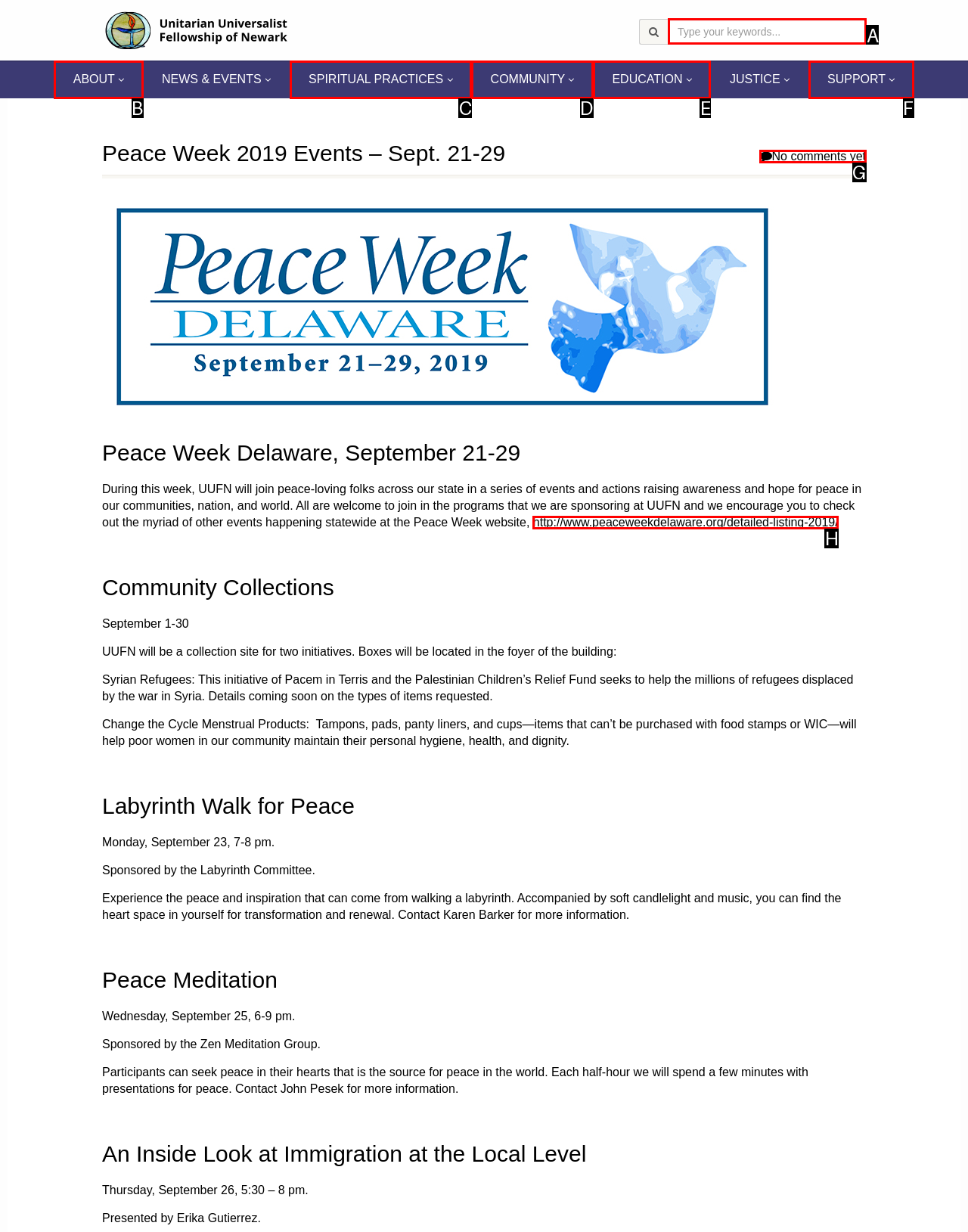Determine the letter of the element I should select to fulfill the following instruction: Click on the 'DPT' link. Just provide the letter.

None